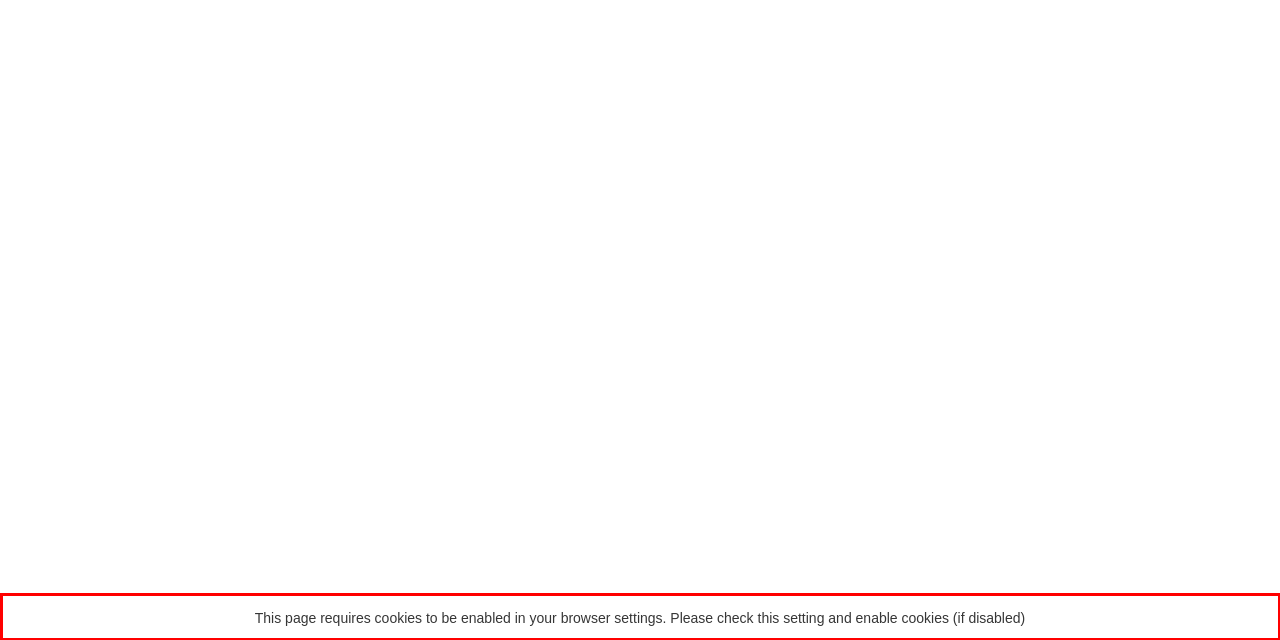Please examine the webpage screenshot containing a red bounding box and use OCR to recognize and output the text inside the red bounding box.

This page requires cookies to be enabled in your browser settings. Please check this setting and enable cookies (if disabled)